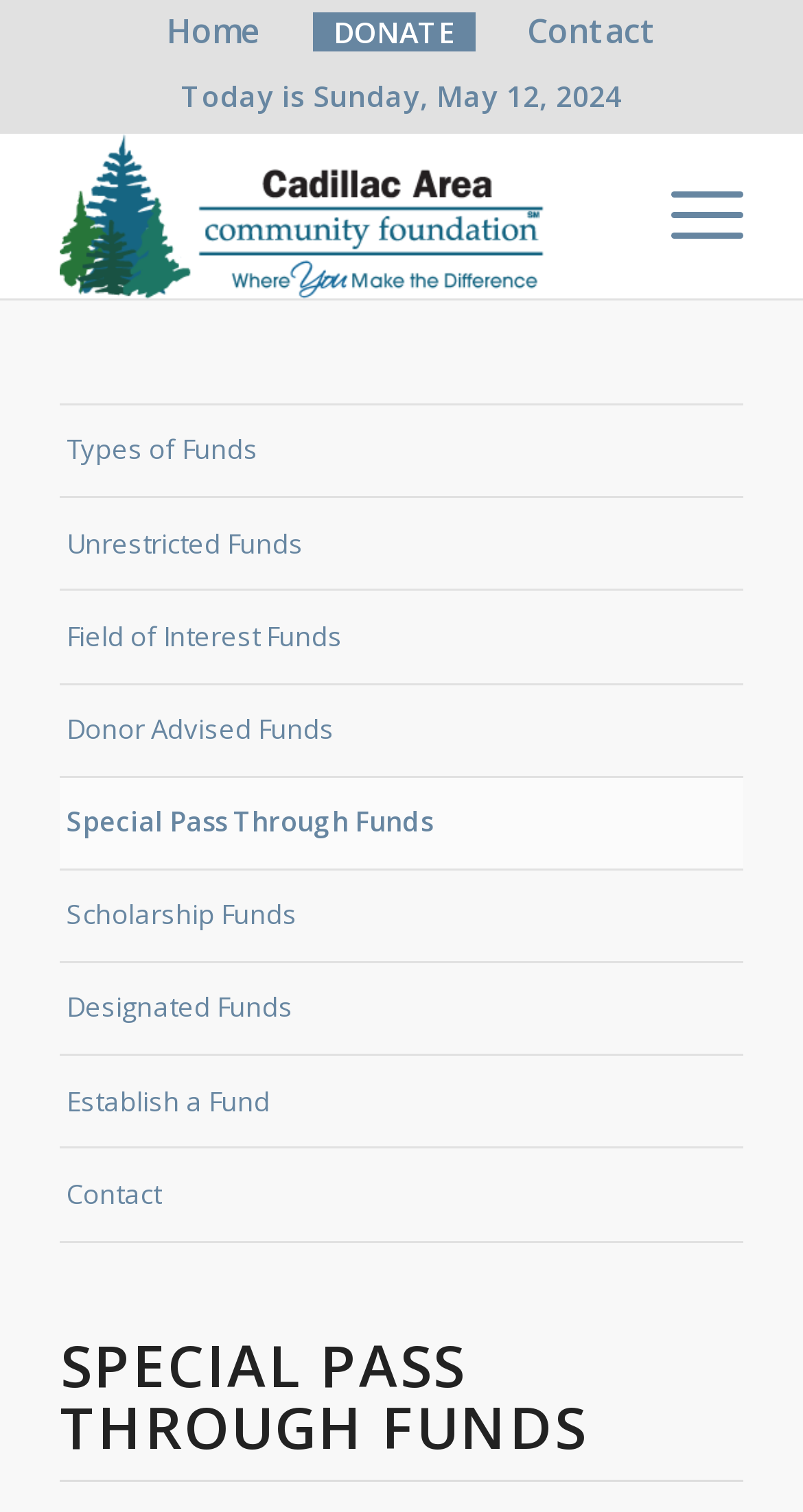Given the element description "English" in the screenshot, predict the bounding box coordinates of that UI element.

None